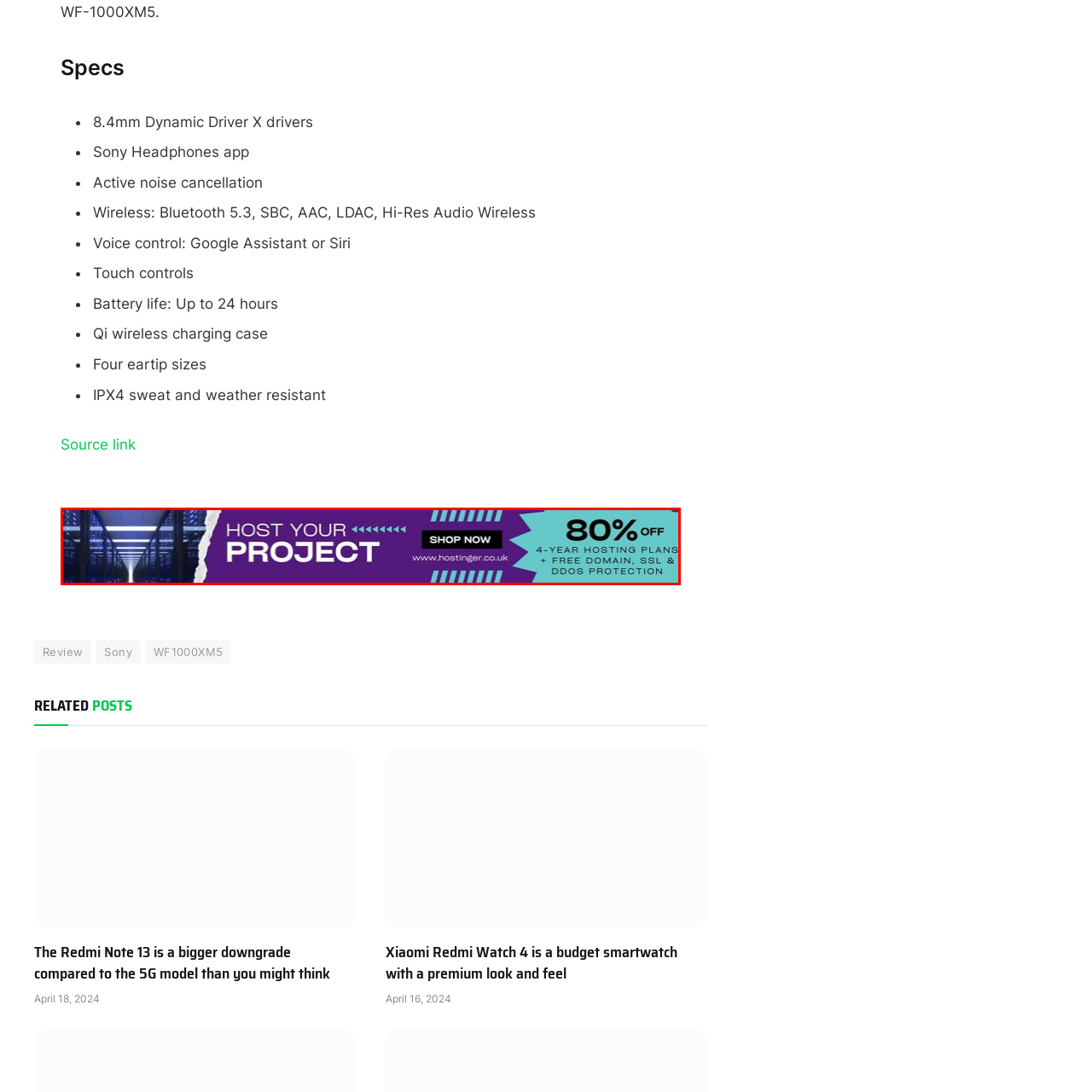Provide an in-depth caption for the image inside the red boundary.

The image features a vibrant promotional banner for Hostinger, emphasizing hosting solutions for projects. The text prominently declares "HOST YOUR PROJECT" in bold lettering, catching the viewer's attention. Below this, a call to action urges viewers to "SHOP NOW," suggesting an immediate opportunity to explore their services. In addition, there is a striking offer highlighted— "80% OFF" — which adds urgency to the promotion. The banner details a 4-year hosting plan that includes a free domain, SSL certificate, and DDoS protection, appealing to users looking for comprehensive online security and hosting features. The background showcases a modern data center, enhancing the tech-centric theme of the advertisement.